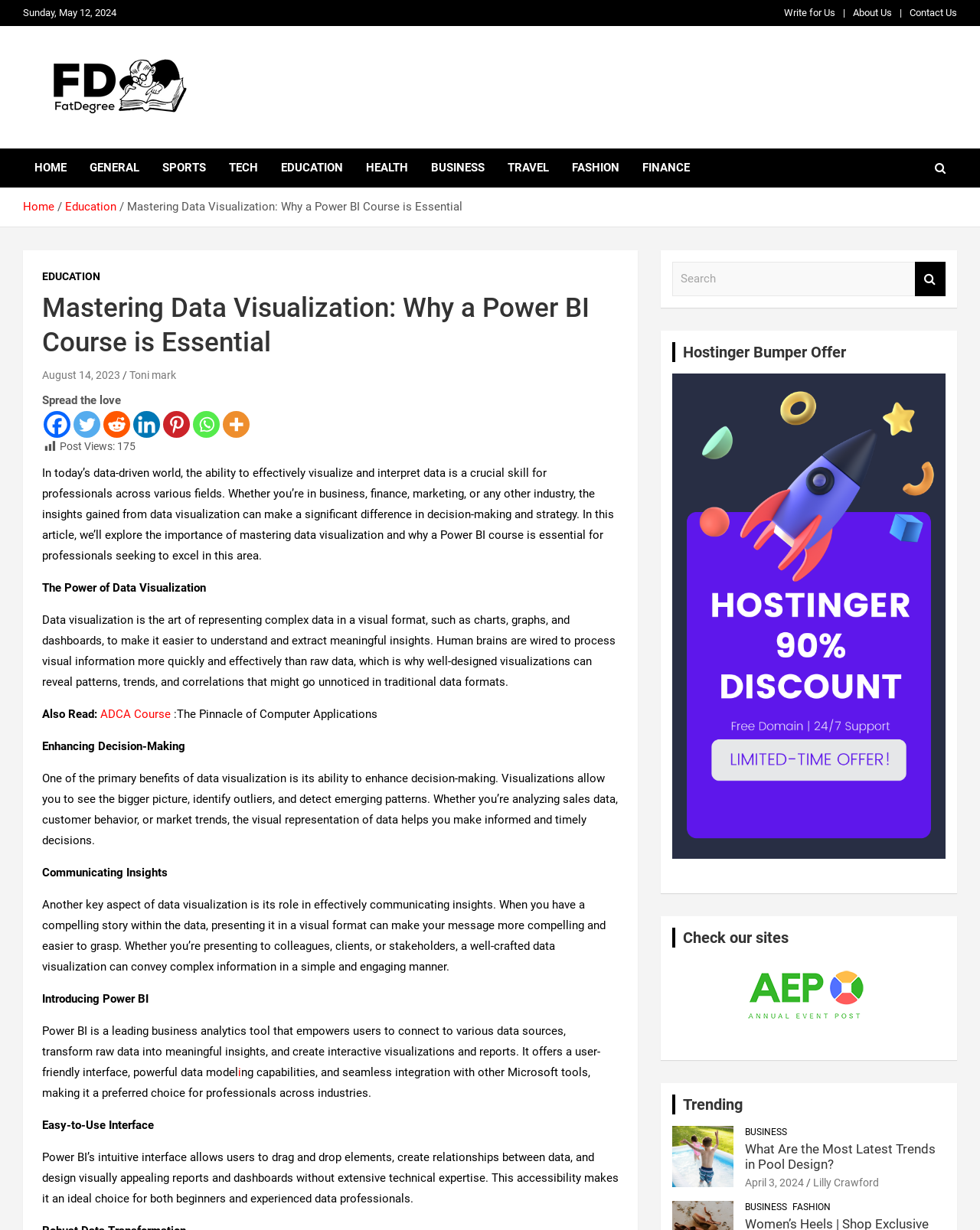Locate the bounding box coordinates of the element that should be clicked to fulfill the instruction: "Click on the 'Fat Degree' link".

[0.023, 0.103, 0.177, 0.133]